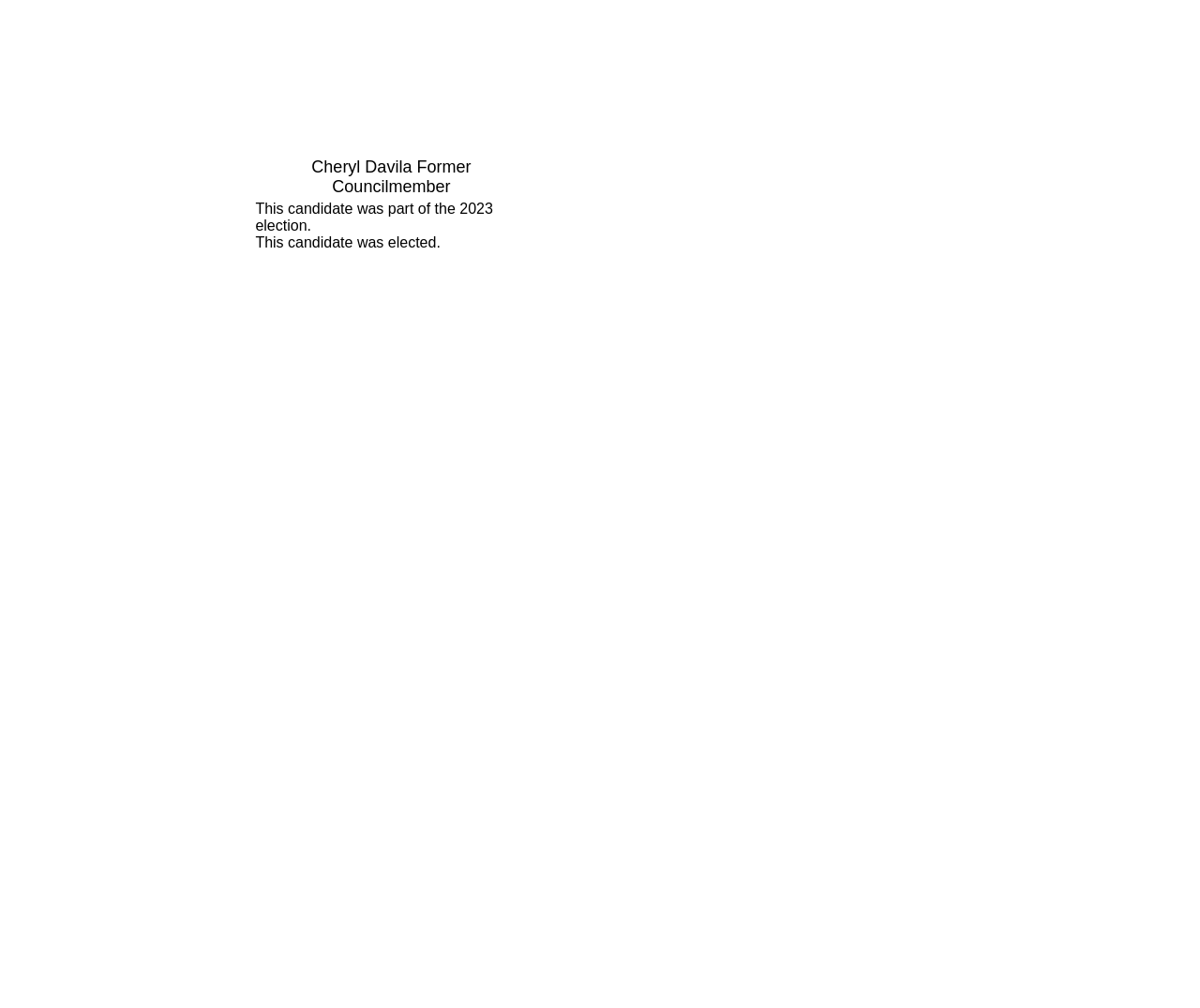Answer the question briefly using a single word or phrase: 
Is there a table on the webpage?

Yes